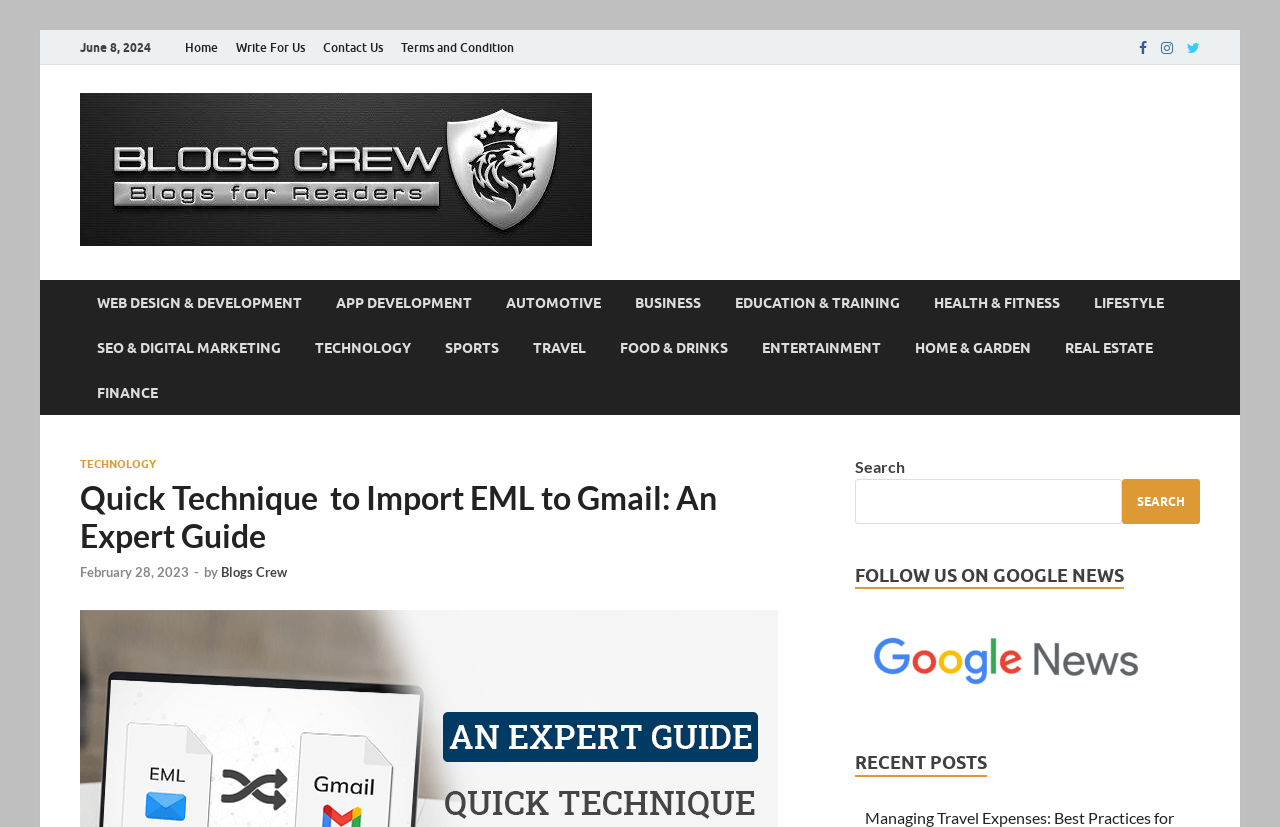What is the author of the article?
Look at the image and respond to the question as thoroughly as possible.

I found the author of the article by looking at the text below the title of the article, where it says 'by Blogs Crew'.